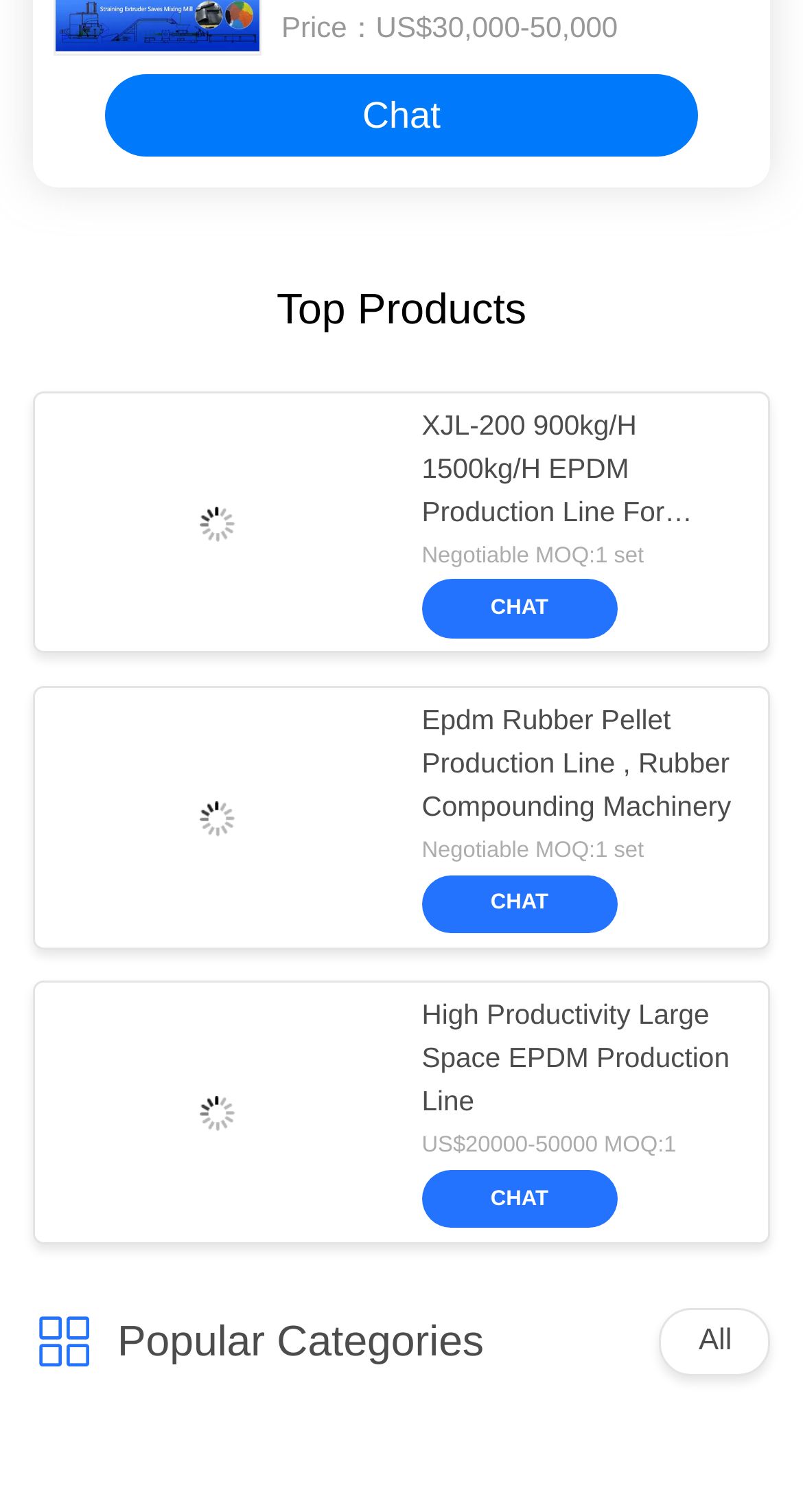Examine the image and give a thorough answer to the following question:
What is the MOQ of the second product?

I found the StaticText element with the text 'Negotiable MOQ:1 set' which is below the second product's image and heading, and it indicates the minimum order quantity of the second product.